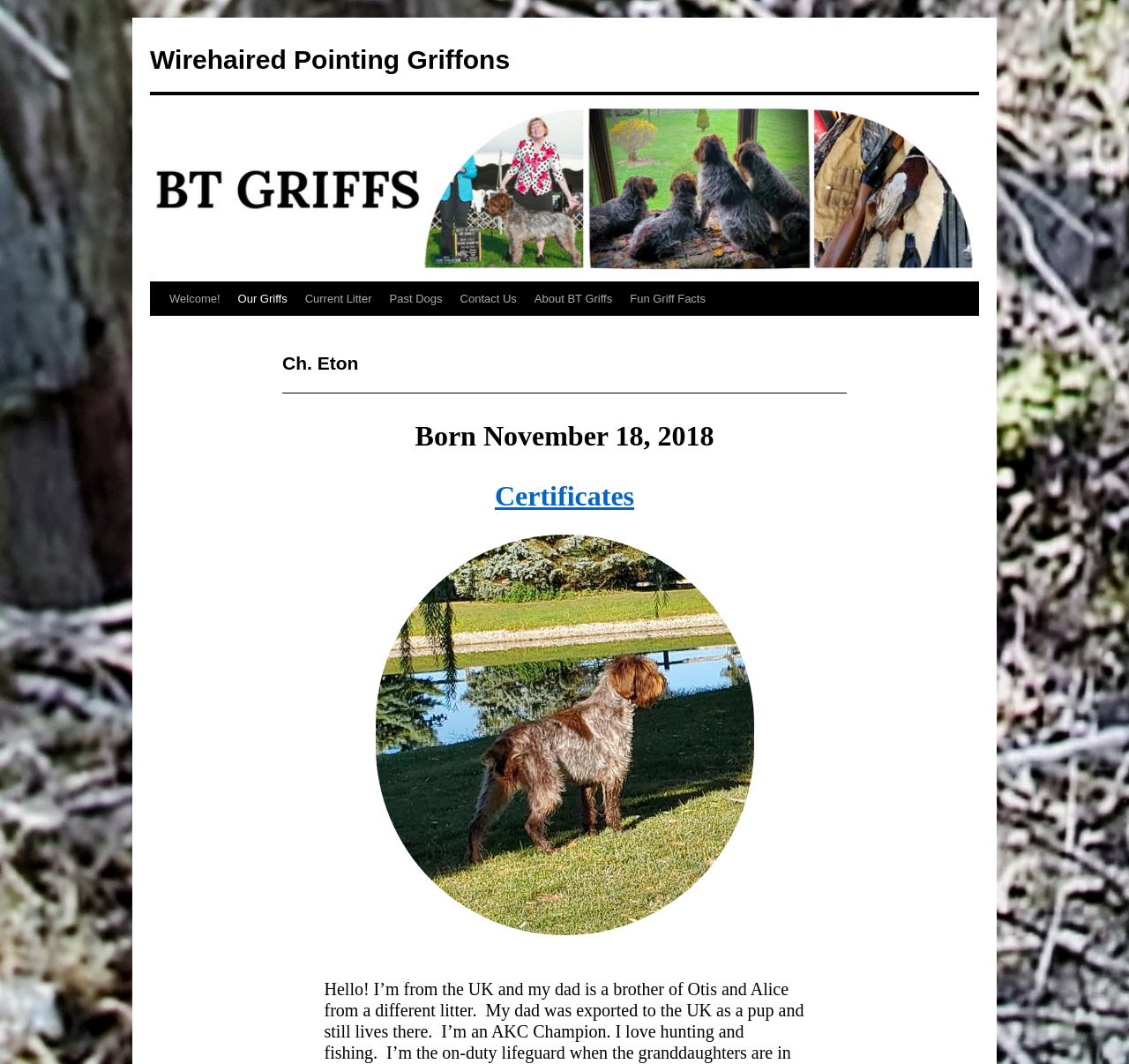Find the bounding box coordinates for the area that should be clicked to accomplish the instruction: "Click on Wirehaired Pointing Griffons link".

[0.133, 0.042, 0.452, 0.07]